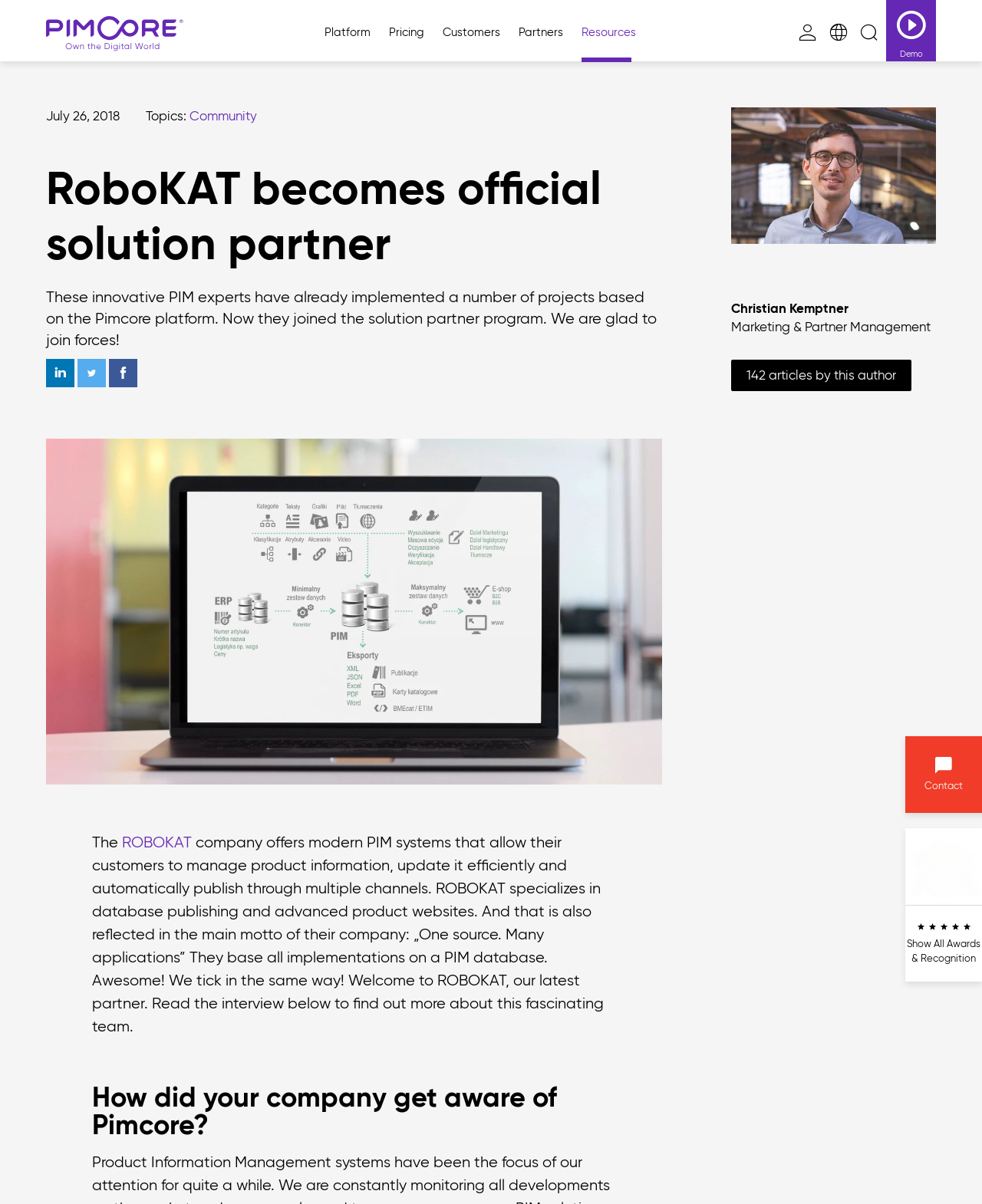What is the name of the company that joined the solution partner program?
Could you please answer the question thoroughly and with as much detail as possible?

I found the answer by reading the text on the webpage, which mentions 'RoboKAT becomes official solution partner' and provides more information about the company.